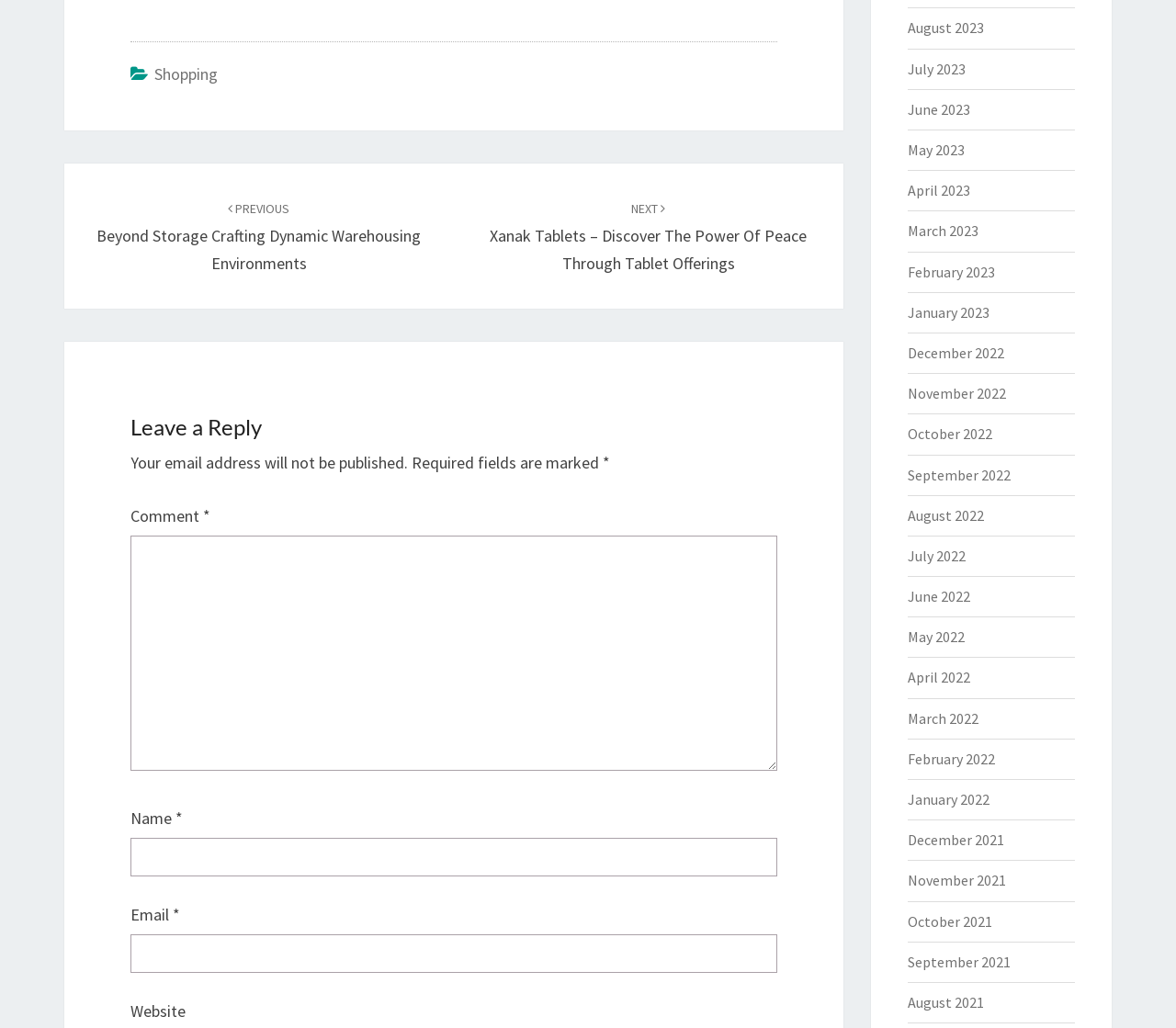Please specify the bounding box coordinates for the clickable region that will help you carry out the instruction: "Click on the 'Shopping' link".

[0.131, 0.062, 0.185, 0.082]